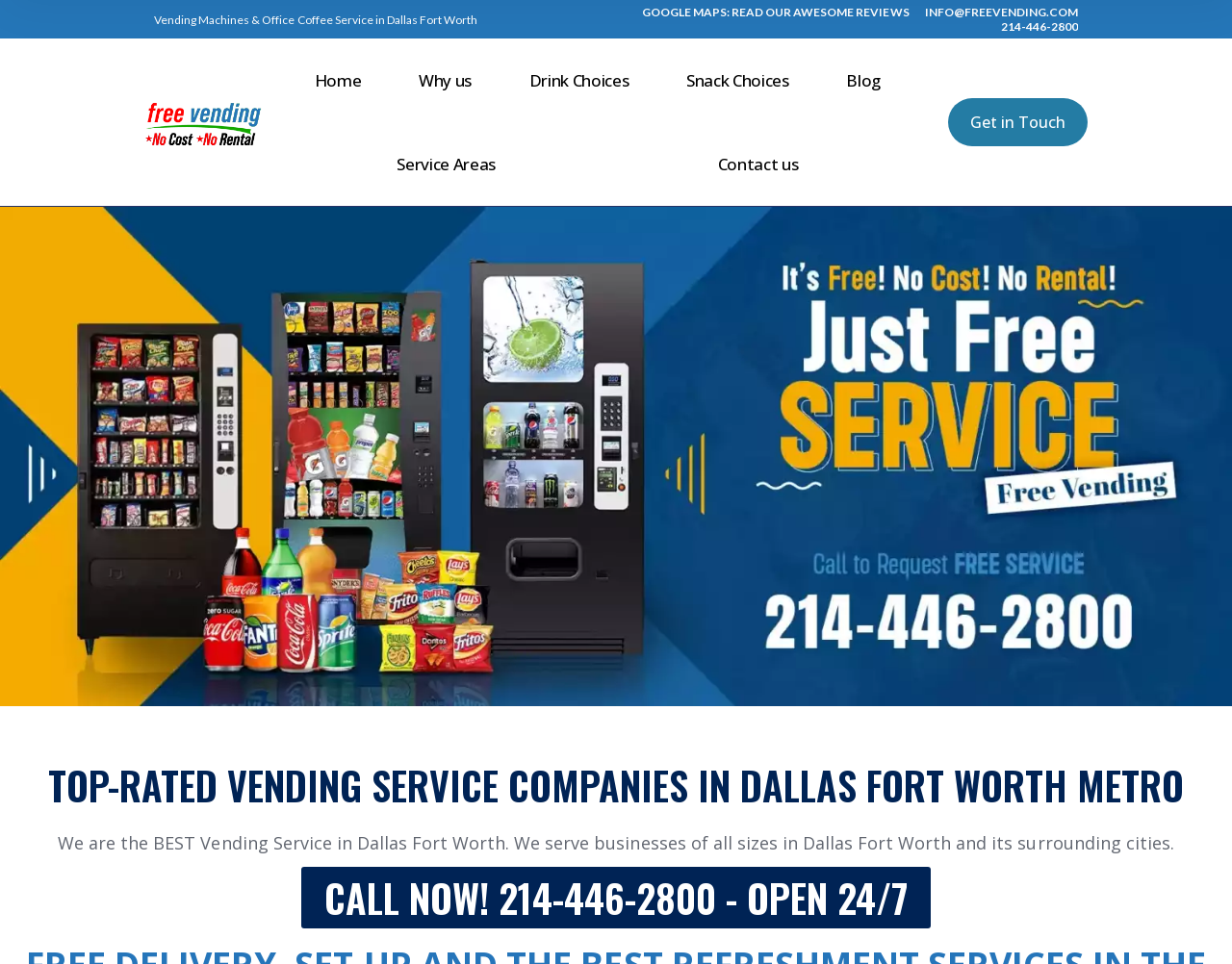Can you show the bounding box coordinates of the region to click on to complete the task described in the instruction: "View company reviews on Google Maps"?

[0.521, 0.005, 0.738, 0.02]